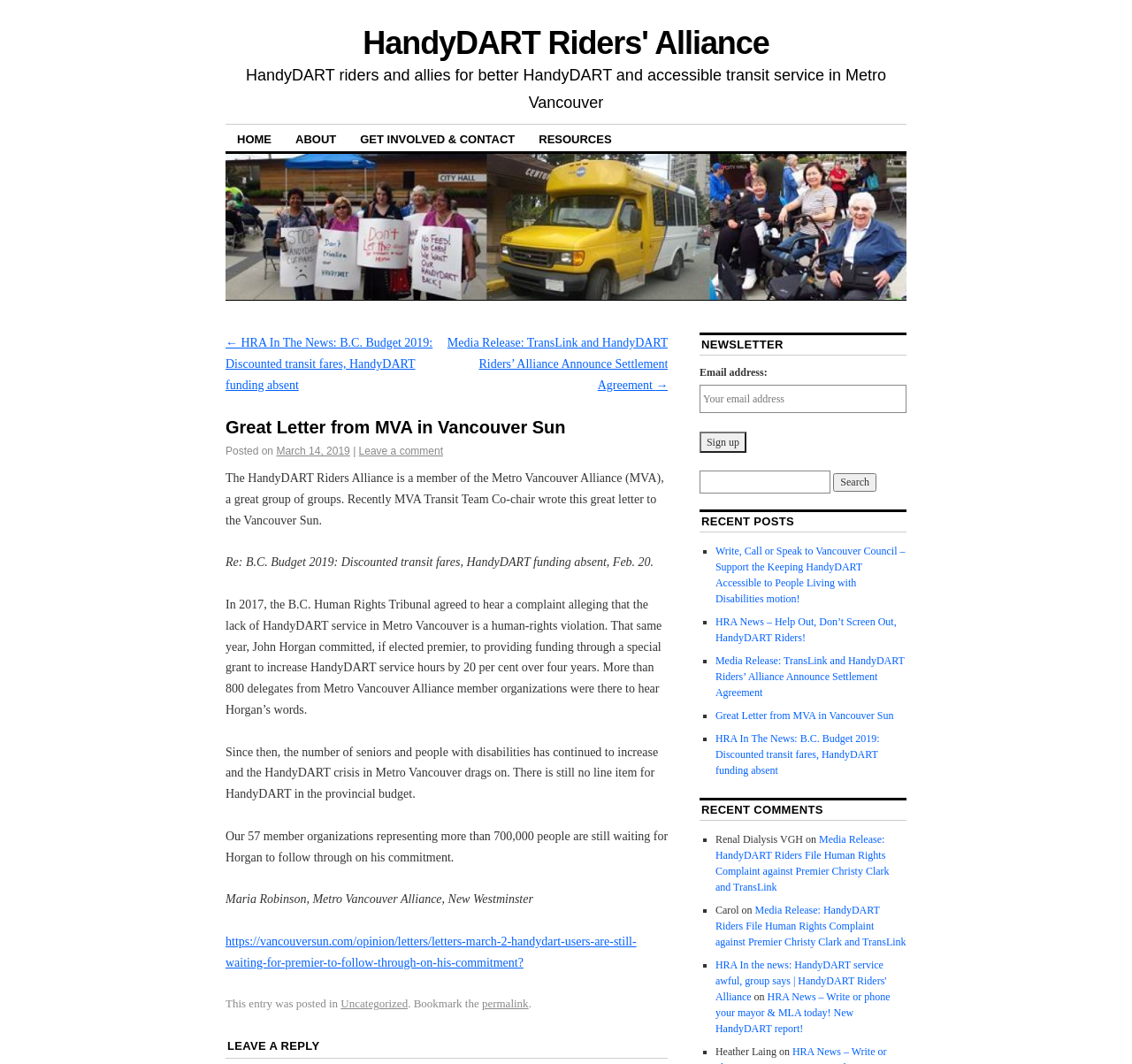Describe the webpage meticulously, covering all significant aspects.

This webpage is about the HandyDART Riders' Alliance, an organization advocating for better HandyDART and accessible transit service in Metro Vancouver. At the top, there is a navigation menu with links to "HOME", "ABOUT", "GET INVOLVED & CONTACT", and "RESOURCES". Below the menu, there is a section with a heading "Great Letter from MVA in Vancouver Sun" and a brief description of the HandyDART Riders Alliance.

The main content of the page is a letter to the Vancouver Sun, written by the Metro Vancouver Alliance Transit Team Co-chair, discussing the lack of HandyDART service in Metro Vancouver and the need for increased funding. The letter is divided into several paragraphs, with a clear structure and concise language.

On the right side of the page, there are several sections, including a newsletter subscription form, a search bar, and a list of recent posts with links to other articles on the website. There is also a section with recent comments, showing the names of commenters and the titles of the articles they commented on.

At the bottom of the page, there are more links to other articles and news releases, including some related to the HandyDART Riders' Alliance and its activities. Overall, the webpage is well-organized and easy to navigate, with a clear focus on the HandyDART Riders' Alliance and its mission.